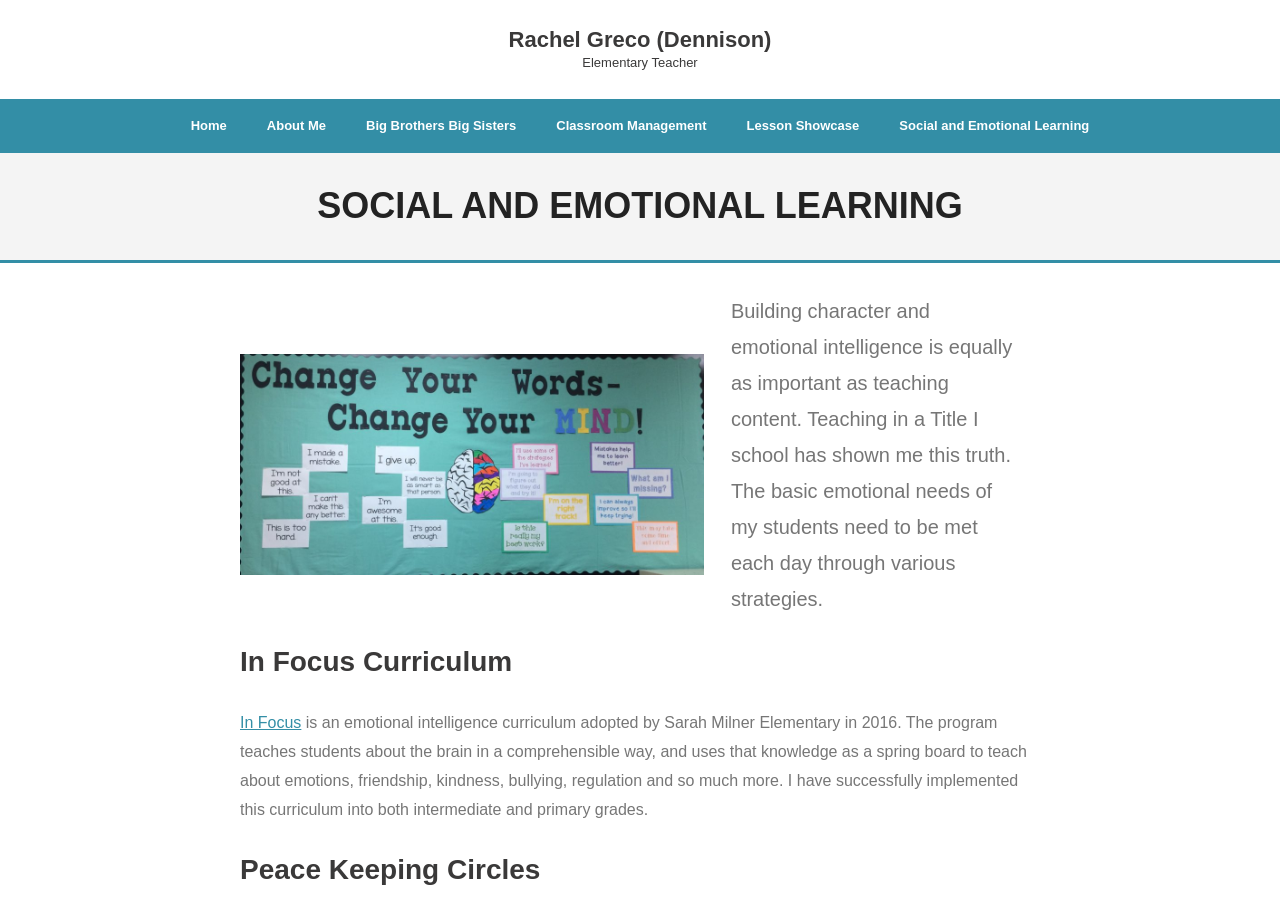What is the principal heading displayed on the webpage?

Rachel Greco (Dennison)